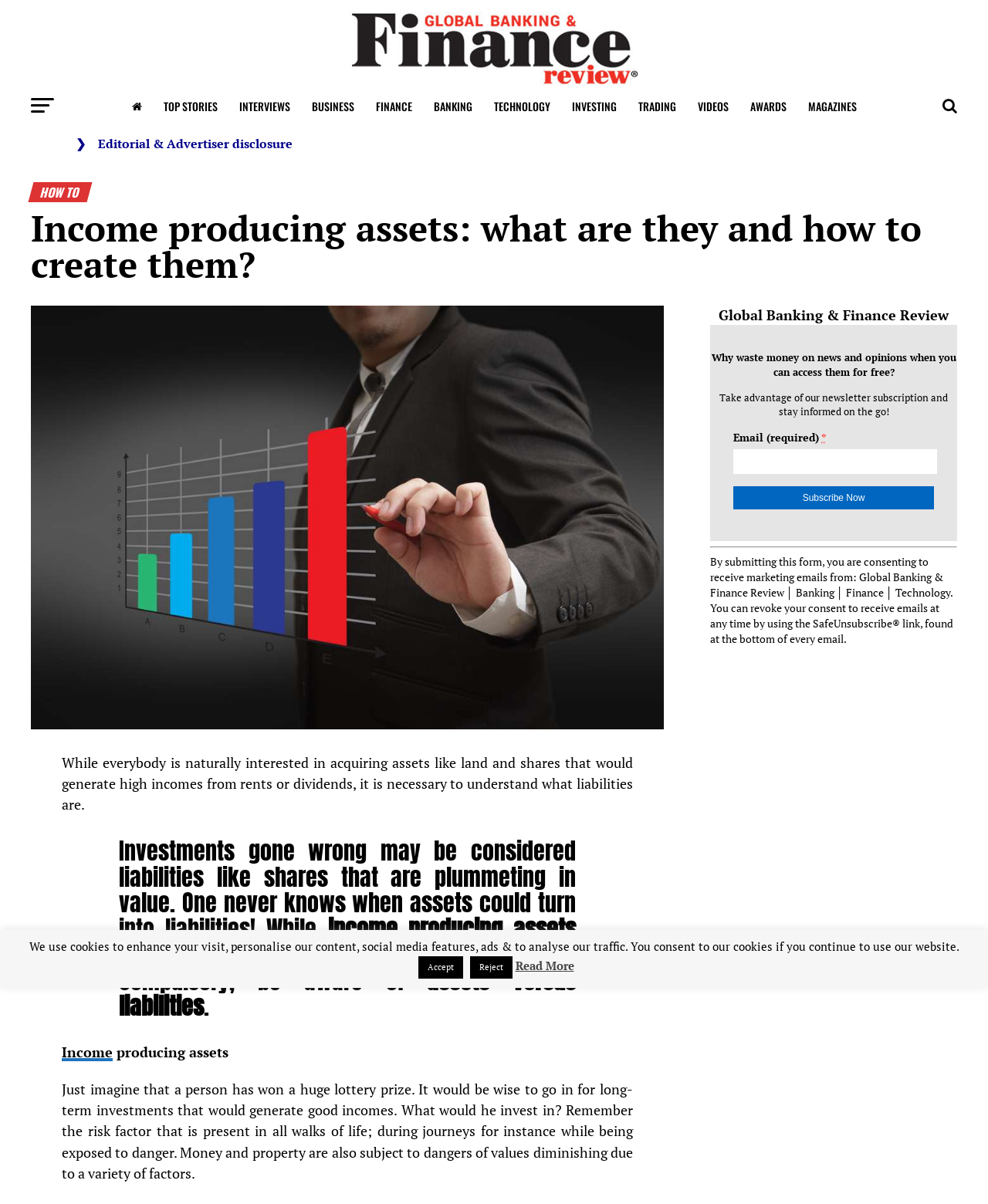What is the purpose of understanding liabilities in investments?
Examine the image and give a concise answer in one word or a short phrase.

To avoid assets turning into liabilities